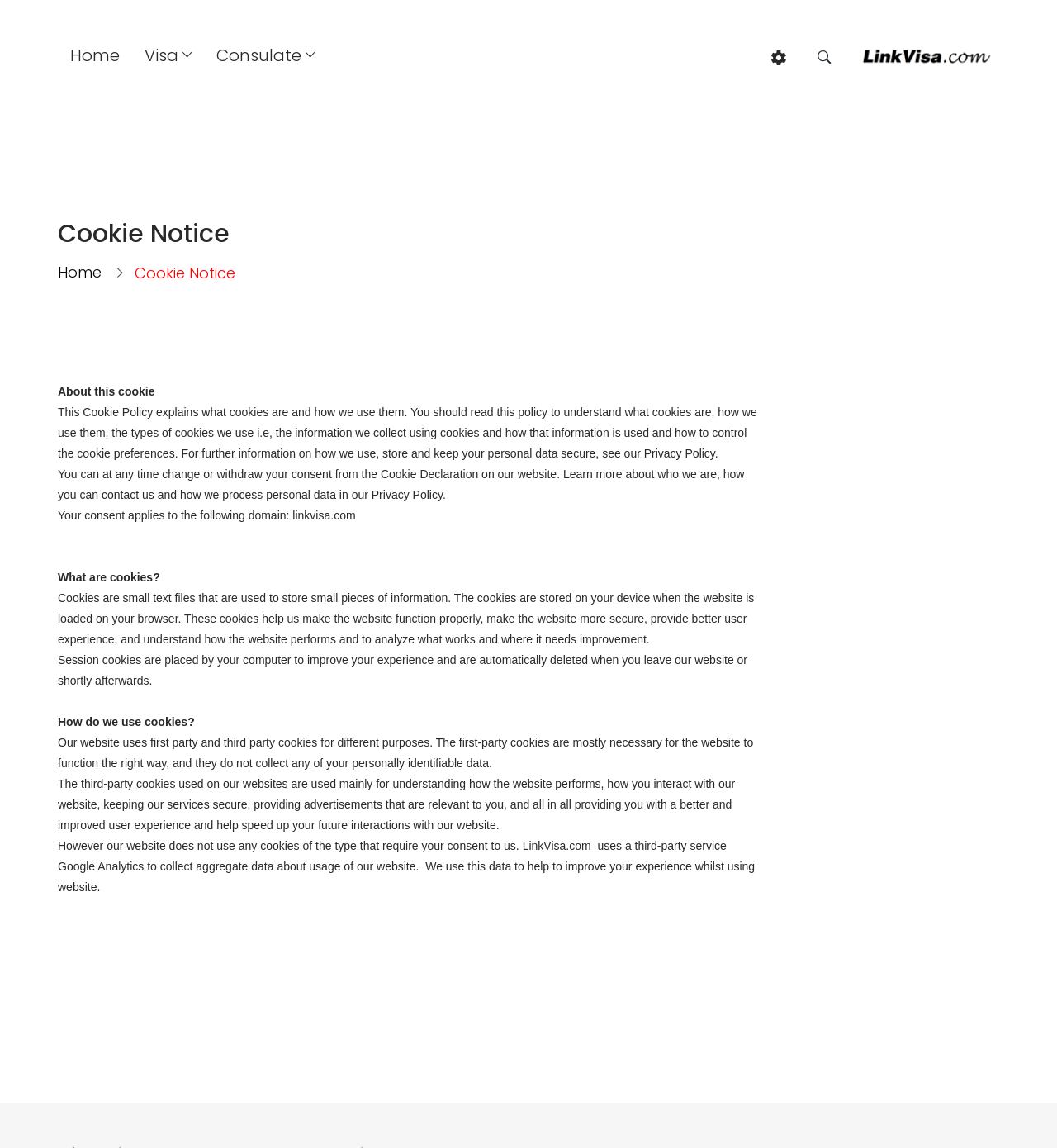Utilize the information from the image to answer the question in detail:
What is the domain that applies to the cookie consent?

The webpage states that the cookie consent applies to the domain 'linkvisa.com', which is mentioned in the section 'Your consent applies to the following domain'.